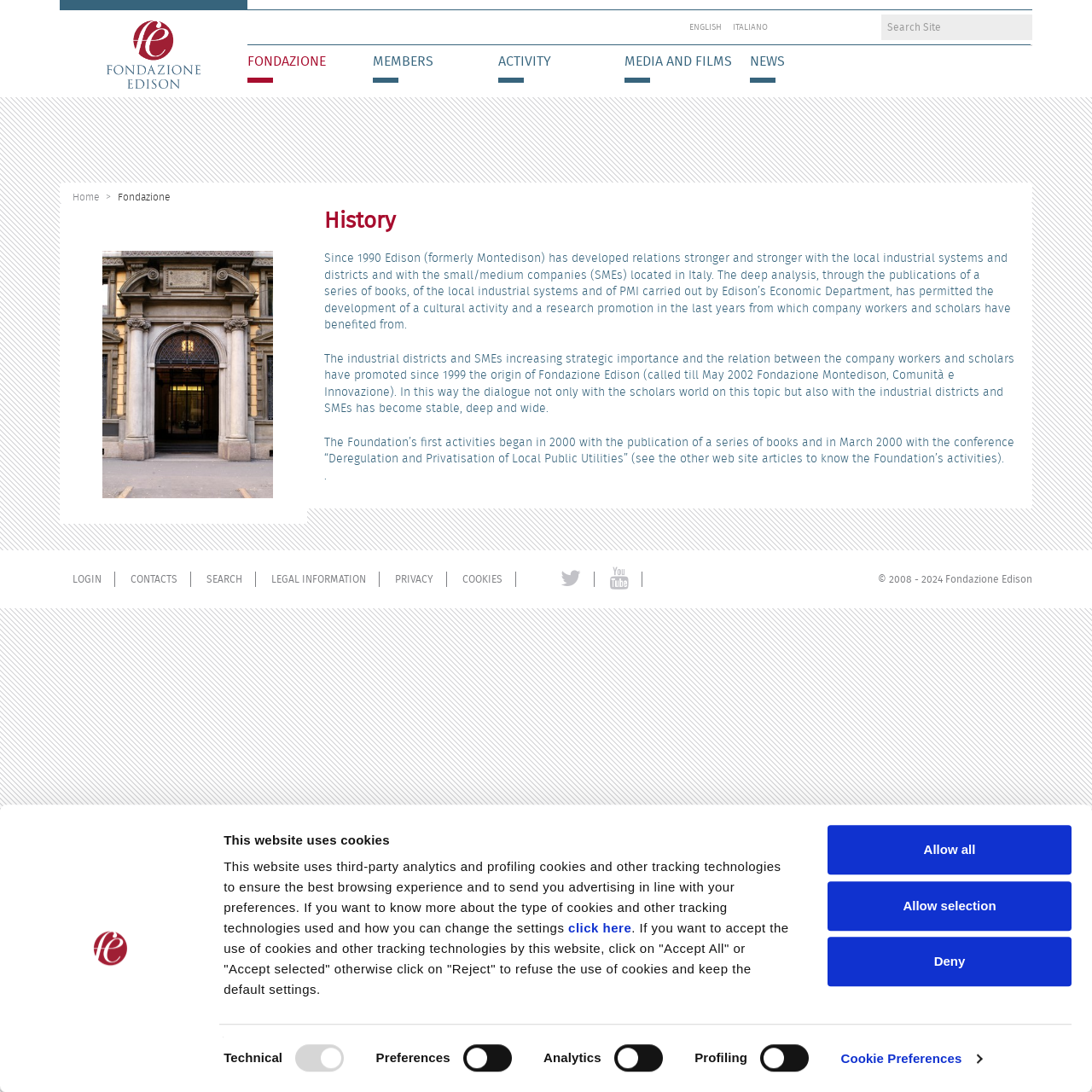Generate a thorough caption detailing the webpage content.

The webpage is about the history of Fondazione Edison, an Italian organization. At the top, there is a logo and a navigation menu with links to different sections, including English and Italian language options. Below the navigation menu, there is a search bar where users can search the site.

The main content of the page is divided into two sections. The first section is a dialog box that informs users about the website's use of cookies and provides options to accept or reject them. This dialog box is positioned near the top of the page and takes up most of the width.

The second section is the main content area, which is located below the dialog box. It starts with a heading that says "History" and is followed by a figure with an image related to the history of Fondazione Edison. Below the image, there are three paragraphs of text that describe the history of the organization, including its development of relations with local industrial systems and districts, and the creation of the Fondazione Edison in 1999.

At the bottom of the page, there is a footer section with links to various pages, including login, contacts, search, legal information, privacy, and cookies. There is also a copyright notice that says "© 2008 - 2024 Fondazione Edison".